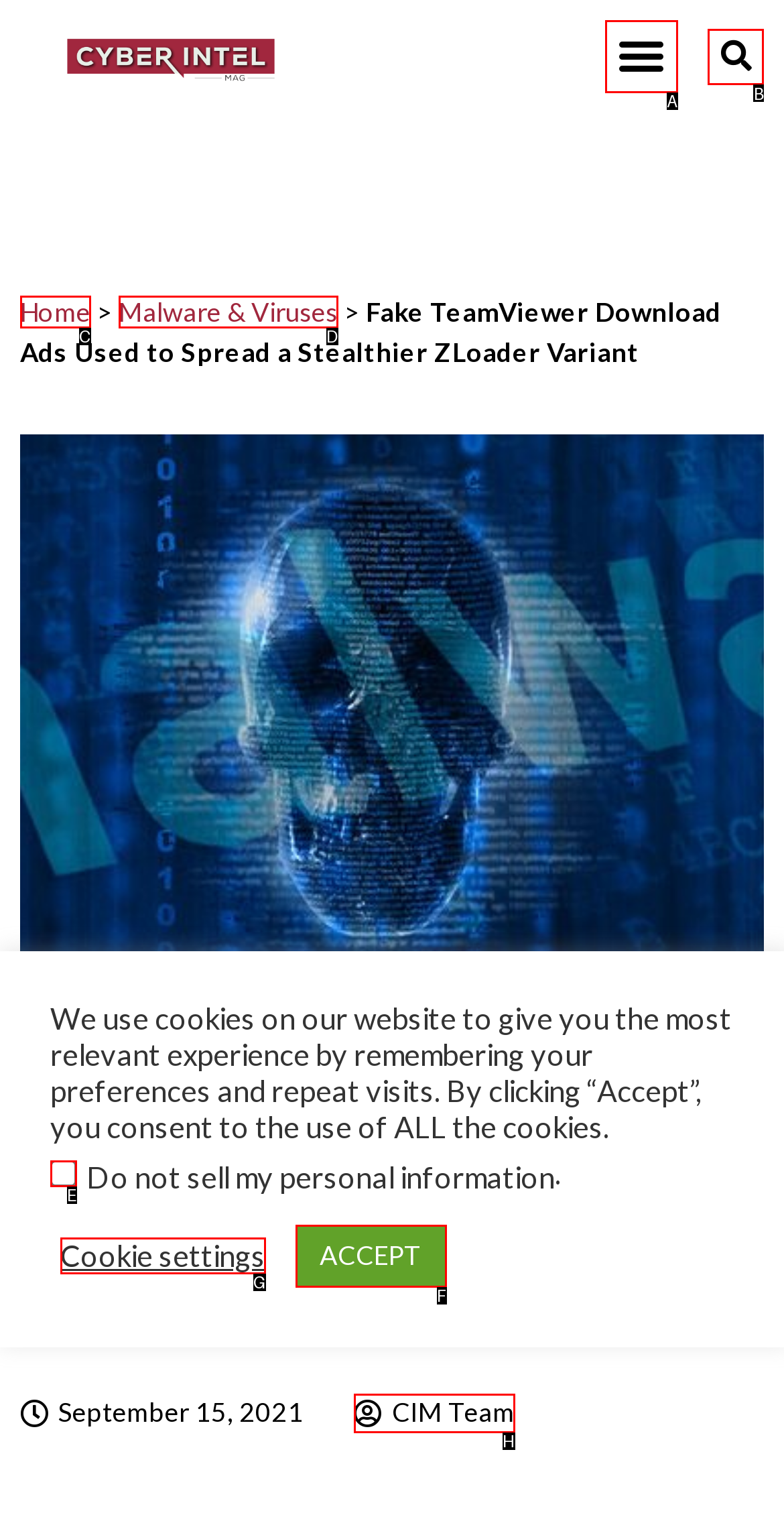Pick the HTML element that should be clicked to execute the task: search for something
Respond with the letter corresponding to the correct choice.

B